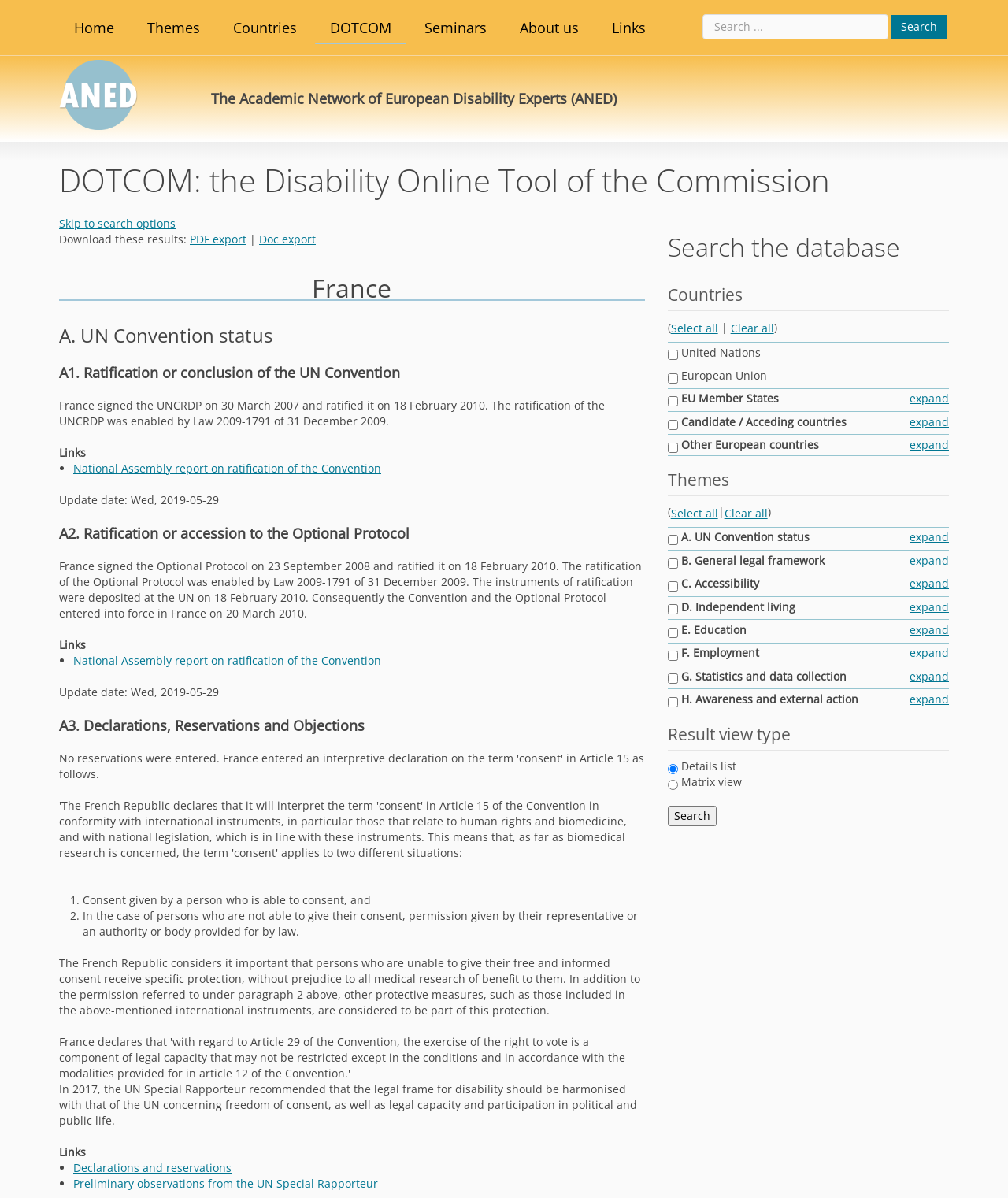Locate the bounding box coordinates of the clickable region necessary to complete the following instruction: "Expand the Themes menu". Provide the coordinates in the format of four float numbers between 0 and 1, i.e., [left, top, right, bottom].

[0.902, 0.387, 0.941, 0.414]